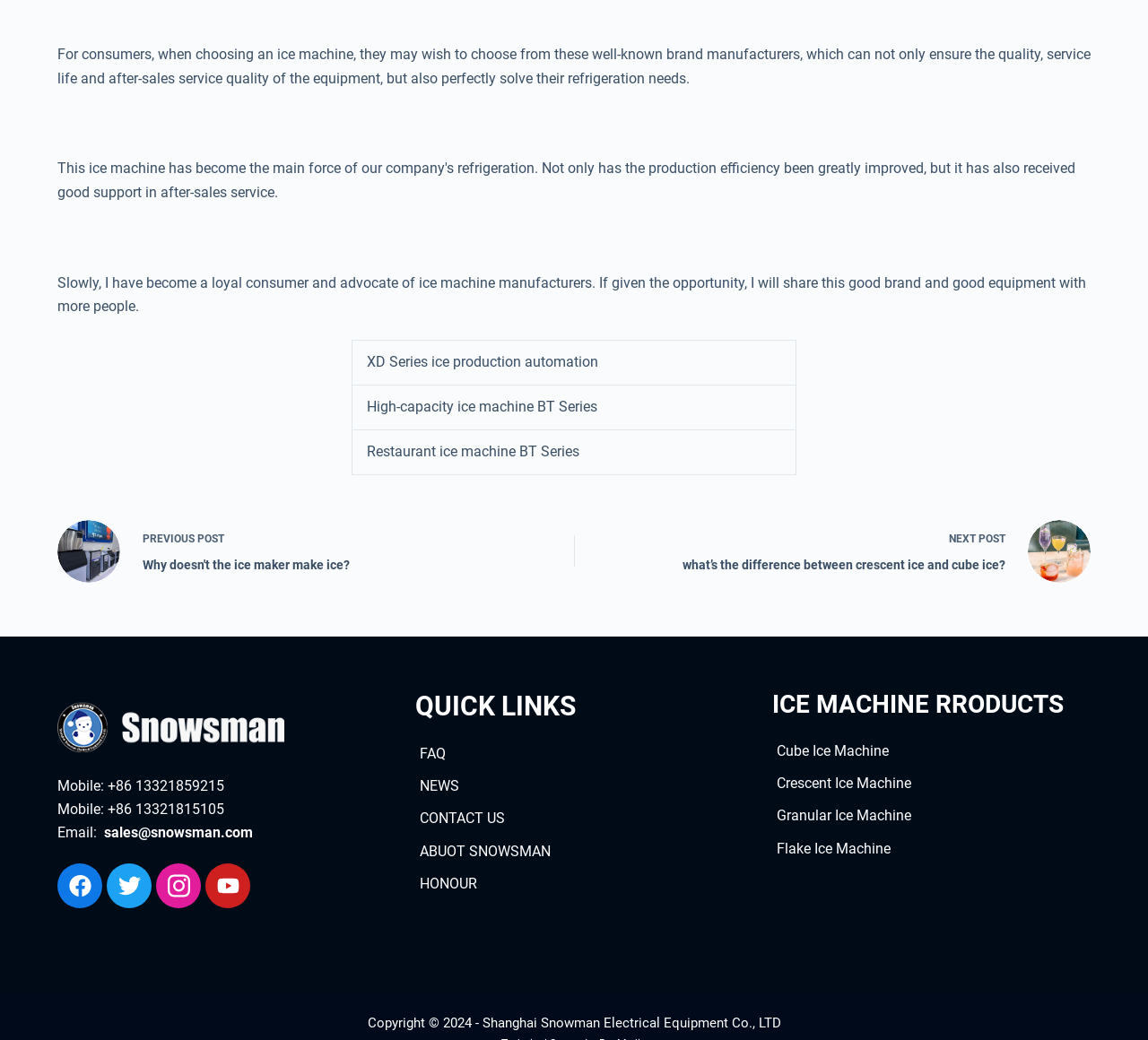Consider the image and give a detailed and elaborate answer to the question: 
What is the company's name?

The company's name can be found at the bottom of the webpage, in the copyright section, where it is listed as 'Copyright © 2024 - Shanghai Snowman Electrical Equipment Co., LTD'.